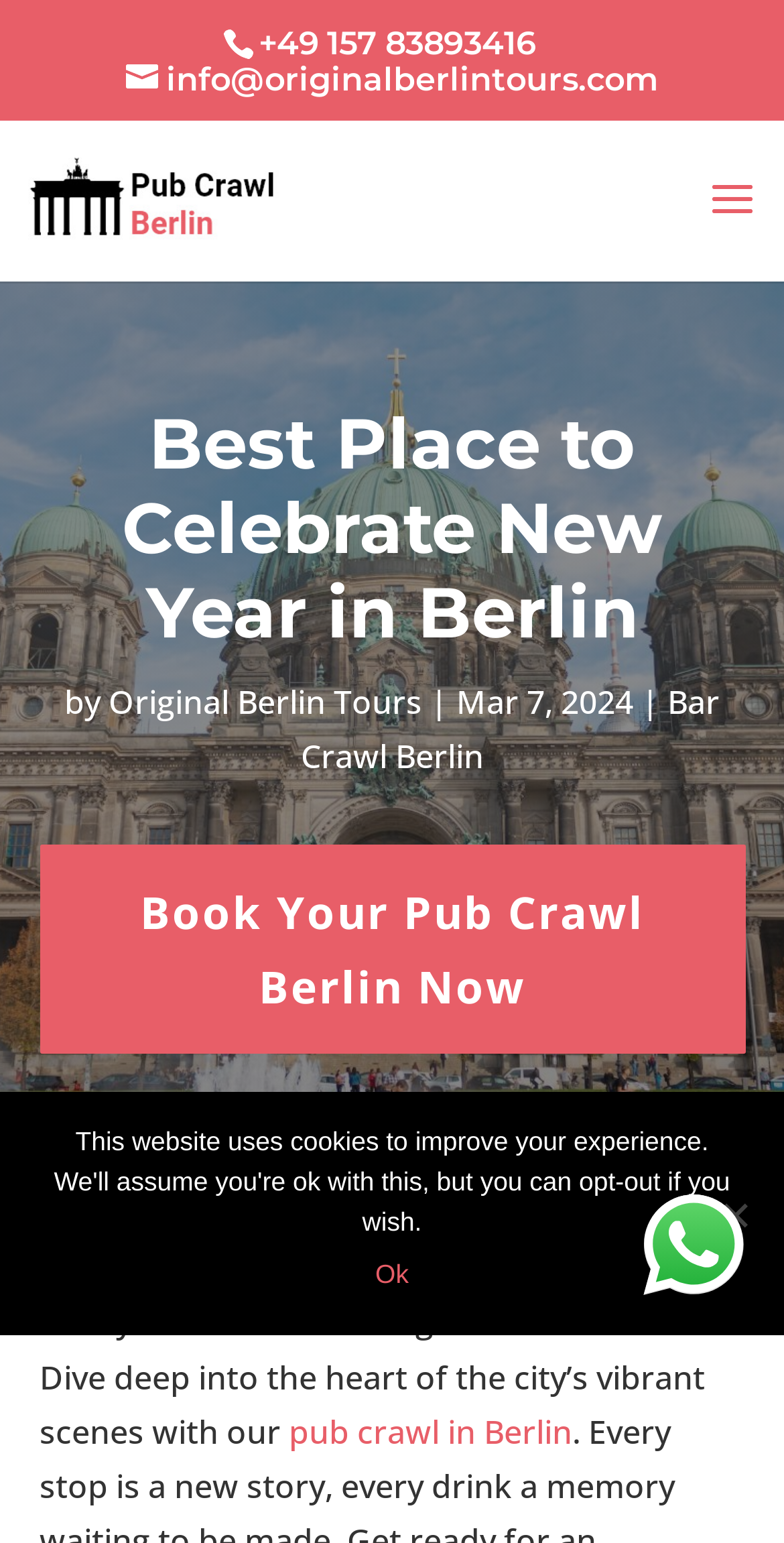Identify and provide the title of the webpage.

Best Place to Celebrate New Year in Berlin